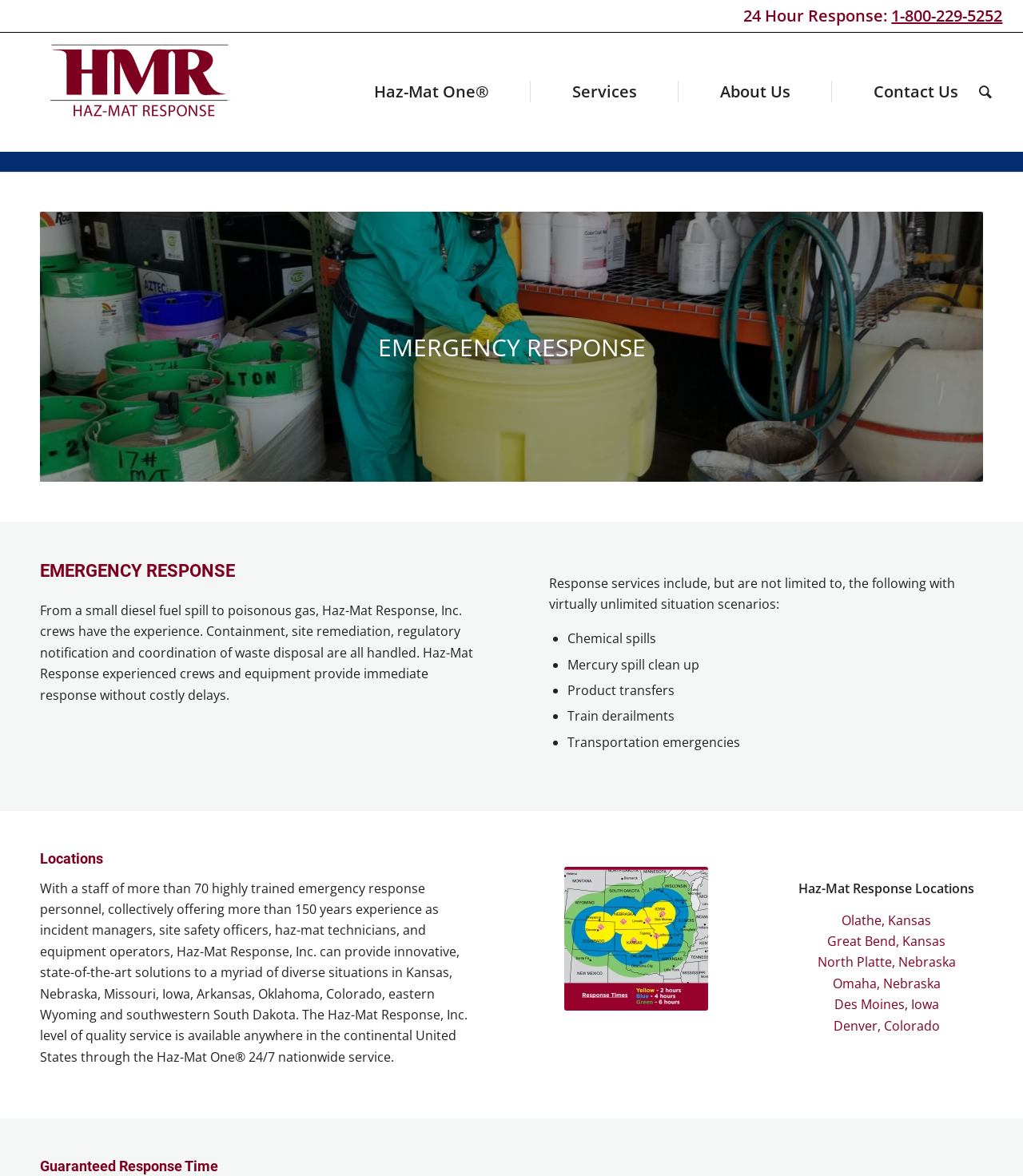Please predict the bounding box coordinates of the element's region where a click is necessary to complete the following instruction: "View services offered". The coordinates should be represented by four float numbers between 0 and 1, i.e., [left, top, right, bottom].

[0.489, 0.027, 0.633, 0.129]